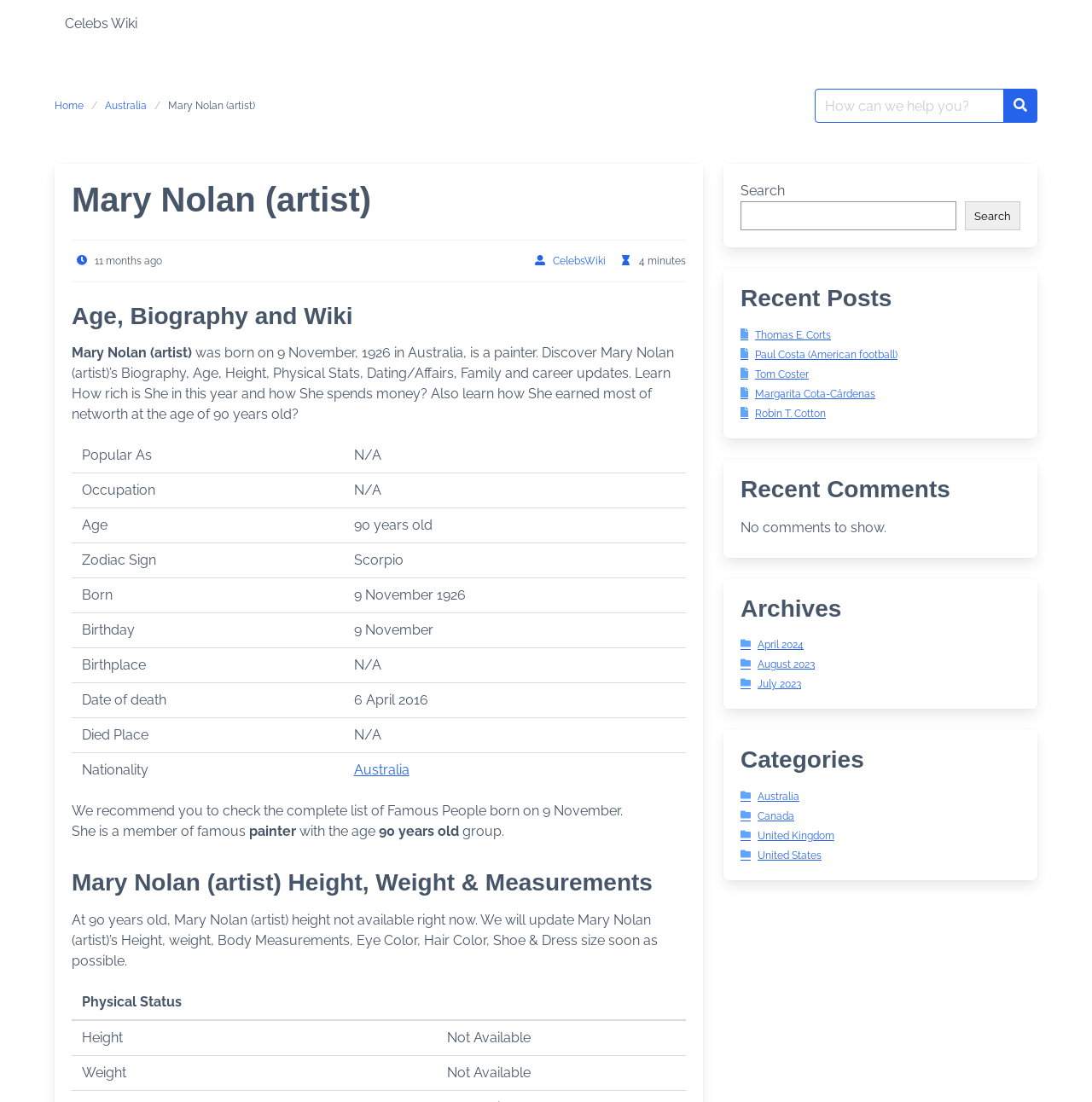Determine the coordinates of the bounding box that should be clicked to complete the instruction: "Click on 'Prev'". The coordinates should be represented by four float numbers between 0 and 1: [left, top, right, bottom].

None